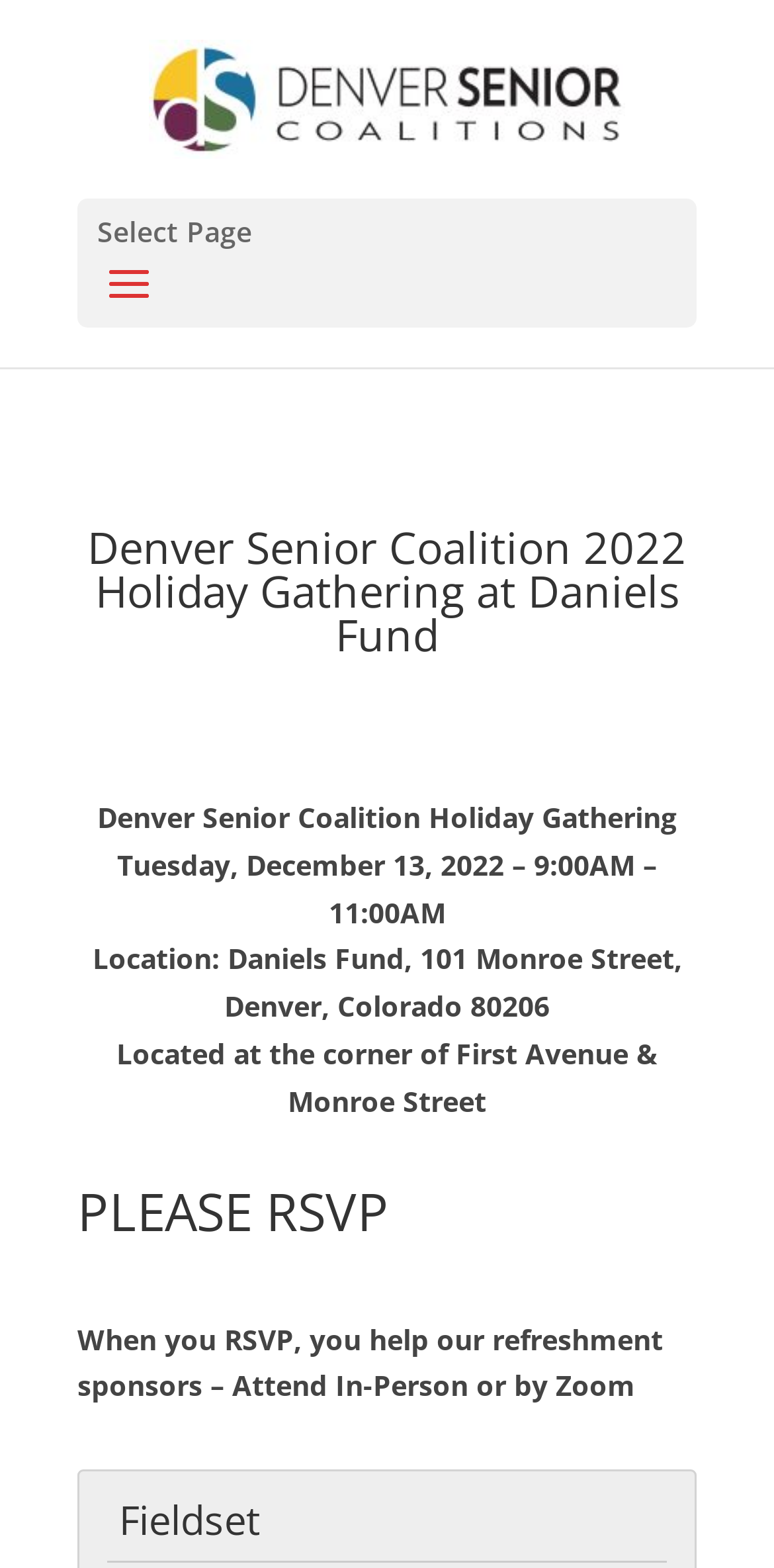Explain the webpage's design and content in an elaborate manner.

The webpage is about an event registration for the Denver Senior Coalition 2022 Holiday Gathering. At the top, there is a link to "Denver Senior Coalitions" accompanied by an image with the same name, taking up most of the top section. Below this, there is a dropdown menu labeled "Select Page".

The main content of the page is divided into sections. The first section has a heading that announces the "Denver Senior Coalition 2022 Holiday Gathering at Daniels Fund". Below this heading, there are three paragraphs of text that provide details about the event, including the date, time, location, and a note about the location being at the corner of First Avenue and Monroe Street.

Following this section, there is a heading that urges users to "PLEASE RSVP". The text below this heading explains the importance of RSVPing, mentioning that it helps the refreshment sponsors and provides options to attend in-person or via Zoom.

At the bottom of the page, there is a fieldset section, which appears to be related to the RSVP process.